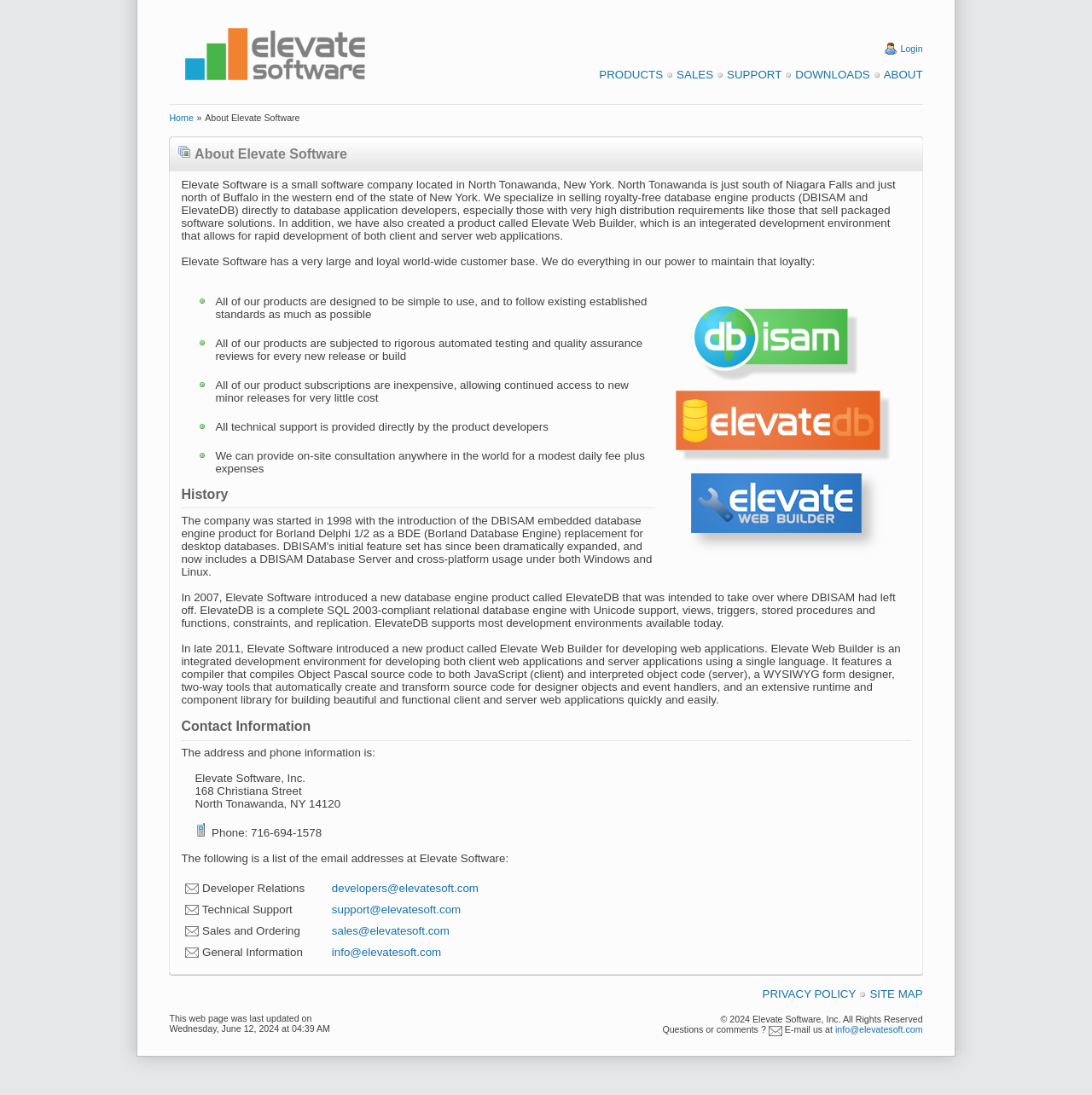Determine the bounding box coordinates of the area to click in order to meet this instruction: "Click the 'PRODUCTS' link".

[0.549, 0.062, 0.607, 0.074]